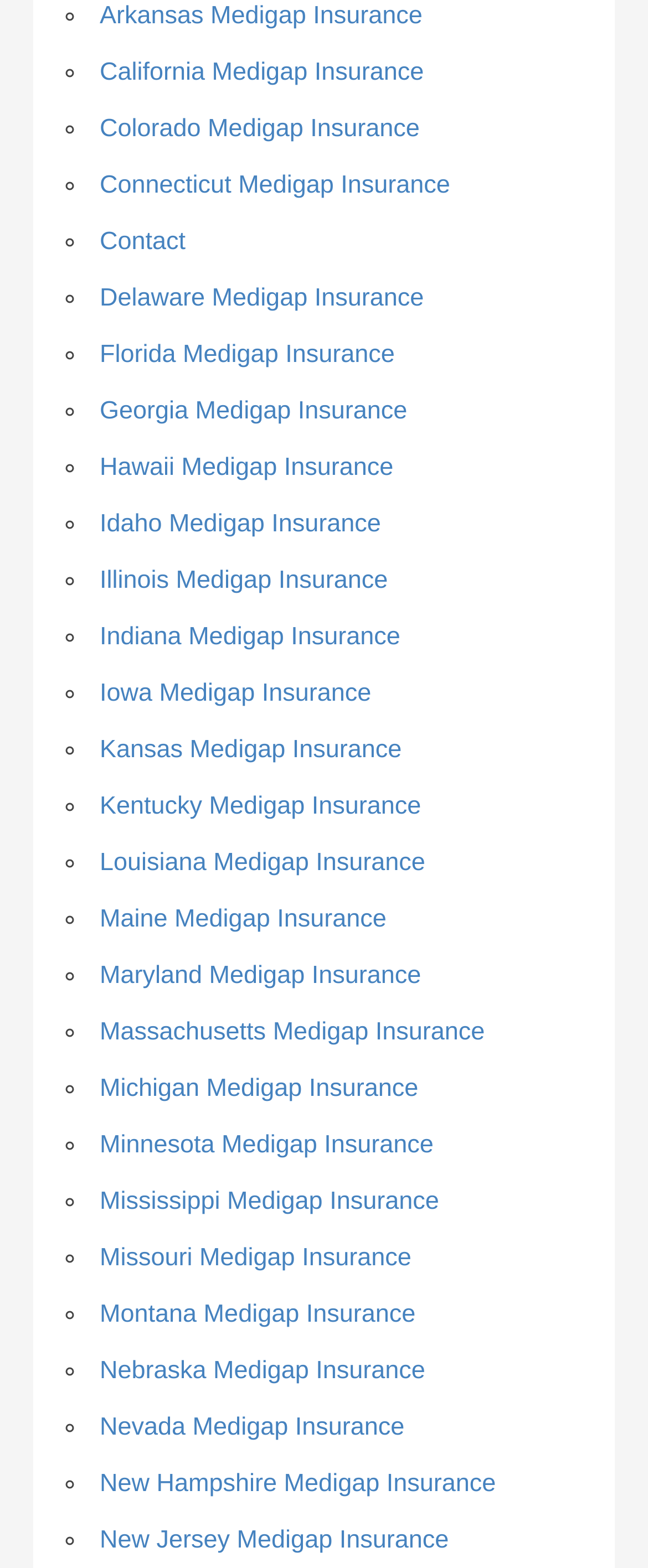Answer this question using a single word or a brief phrase:
How many states are listed for Medigap Insurance?

50